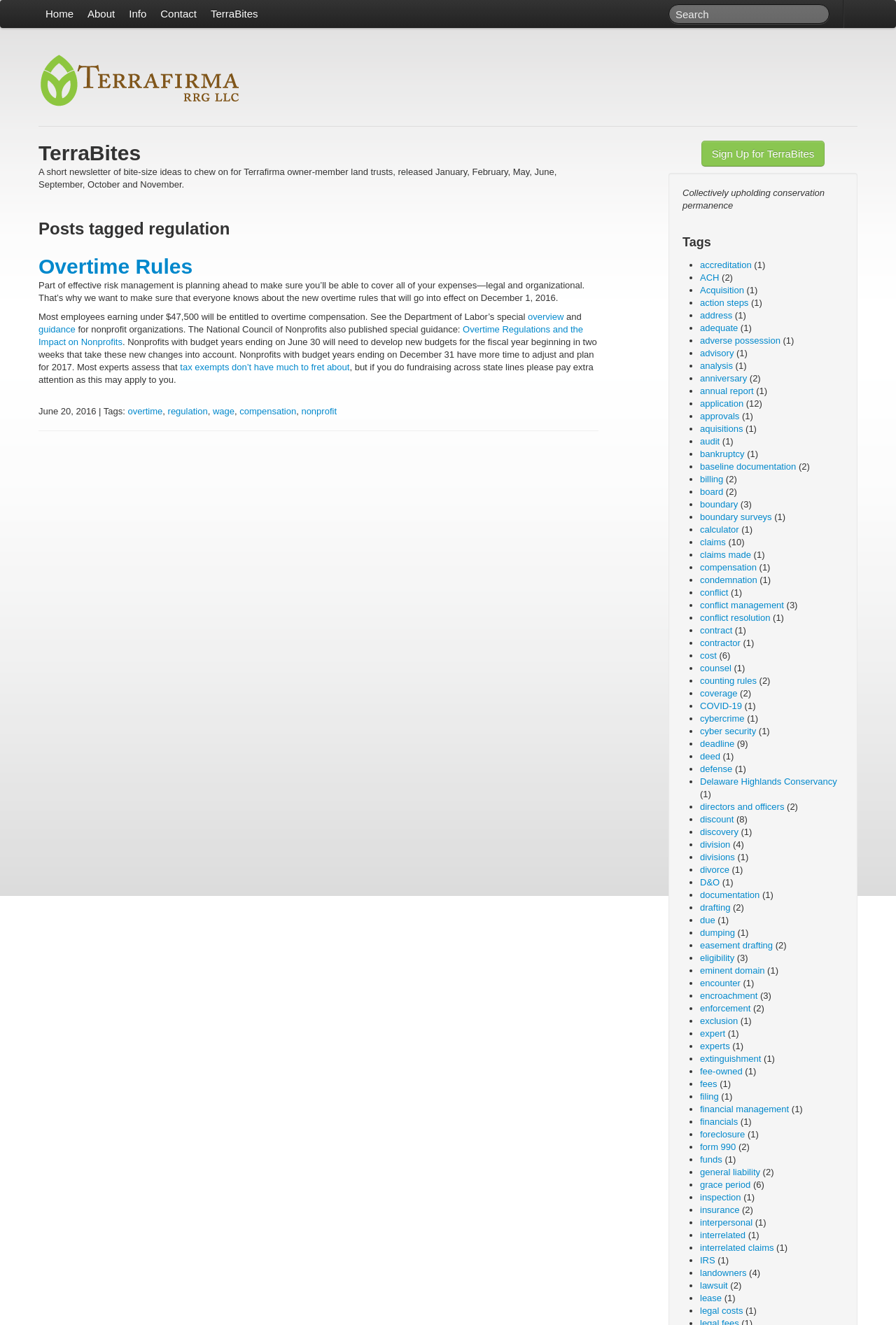Provide the bounding box coordinates of the HTML element this sentence describes: "Sign Up for TerraBites". The bounding box coordinates consist of four float numbers between 0 and 1, i.e., [left, top, right, bottom].

[0.783, 0.106, 0.92, 0.126]